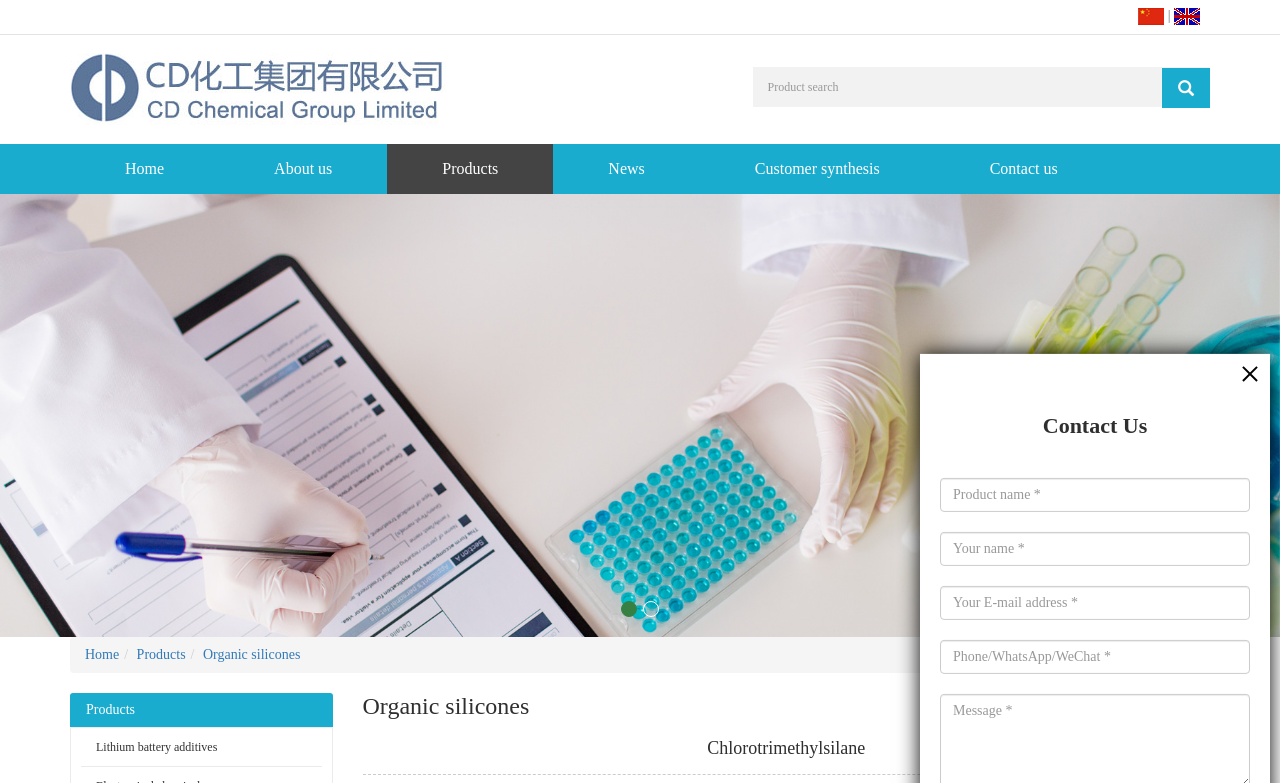What is the category of 'Lithium battery additives'?
Make sure to answer the question with a detailed and comprehensive explanation.

I determined the category of 'Lithium battery additives' by looking at its position within the webpage. It is listed under the heading 'Organic silicones', which suggests that it belongs to this category.